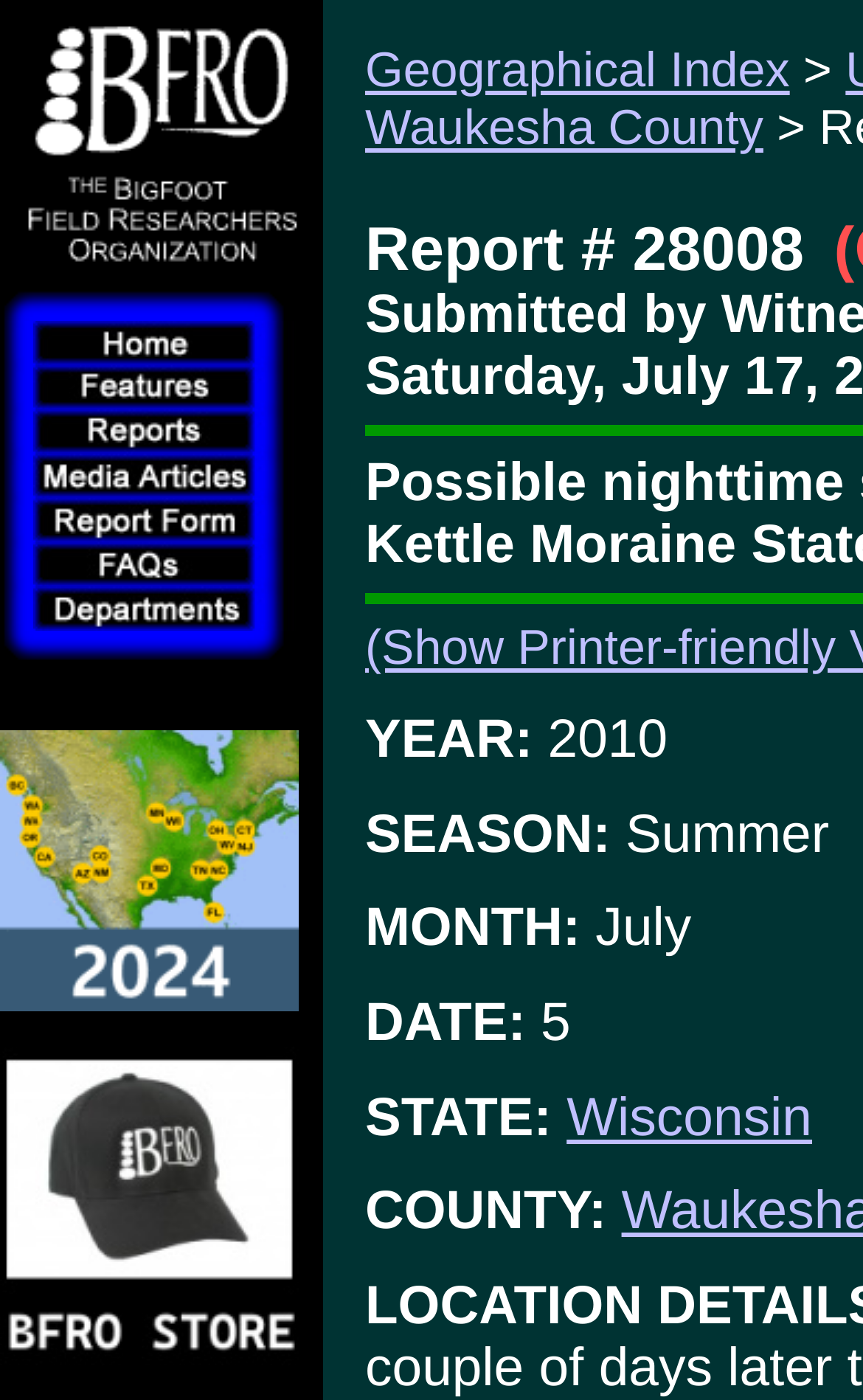Pinpoint the bounding box coordinates of the element you need to click to execute the following instruction: "Click the Bigfoot Field Researchers Organization Logo". The bounding box should be represented by four float numbers between 0 and 1, in the format [left, top, right, bottom].

[0.019, 0.187, 0.353, 0.212]